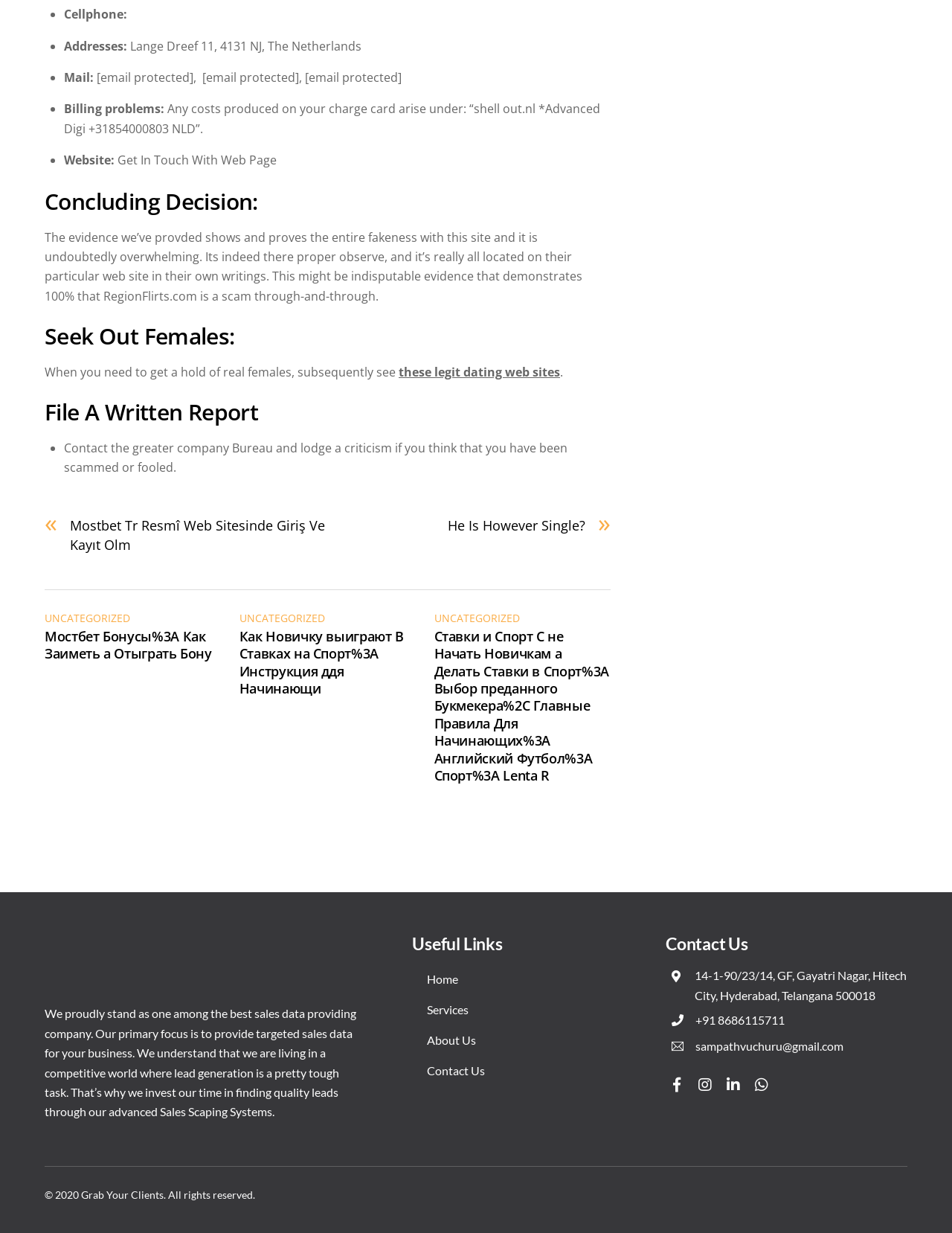Determine the bounding box coordinates for the element that should be clicked to follow this instruction: "Click on 'UNCATEGORIZED'". The coordinates should be given as four float numbers between 0 and 1, in the format [left, top, right, bottom].

[0.047, 0.495, 0.137, 0.507]